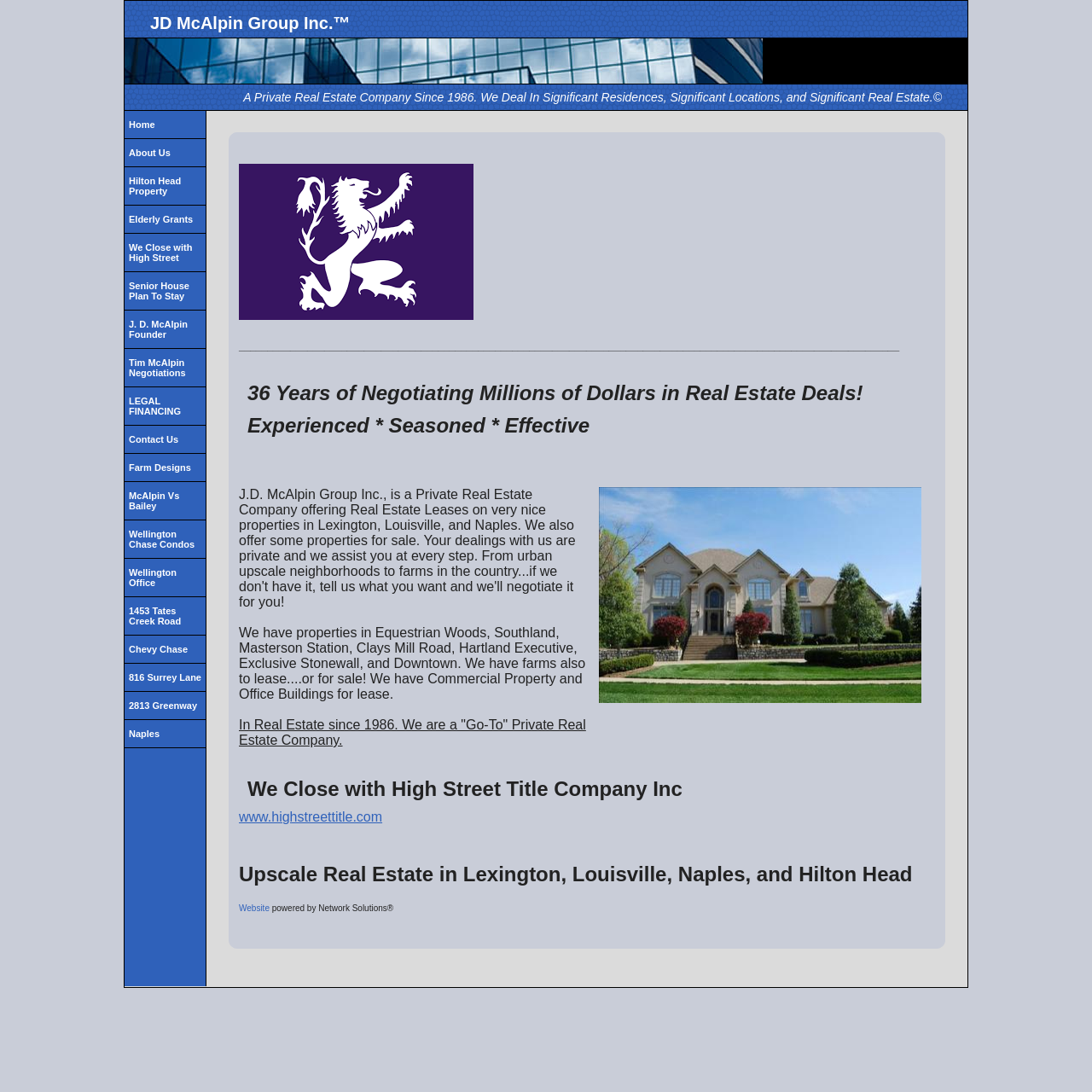What type of properties does JD McAlpin Group Inc. offer for lease?
Using the image, provide a detailed and thorough answer to the question.

The webpage mentions that JD McAlpin Group Inc. offers properties in urban upscale neighborhoods, farms, commercial property, and office buildings for lease, indicating the types of properties available.